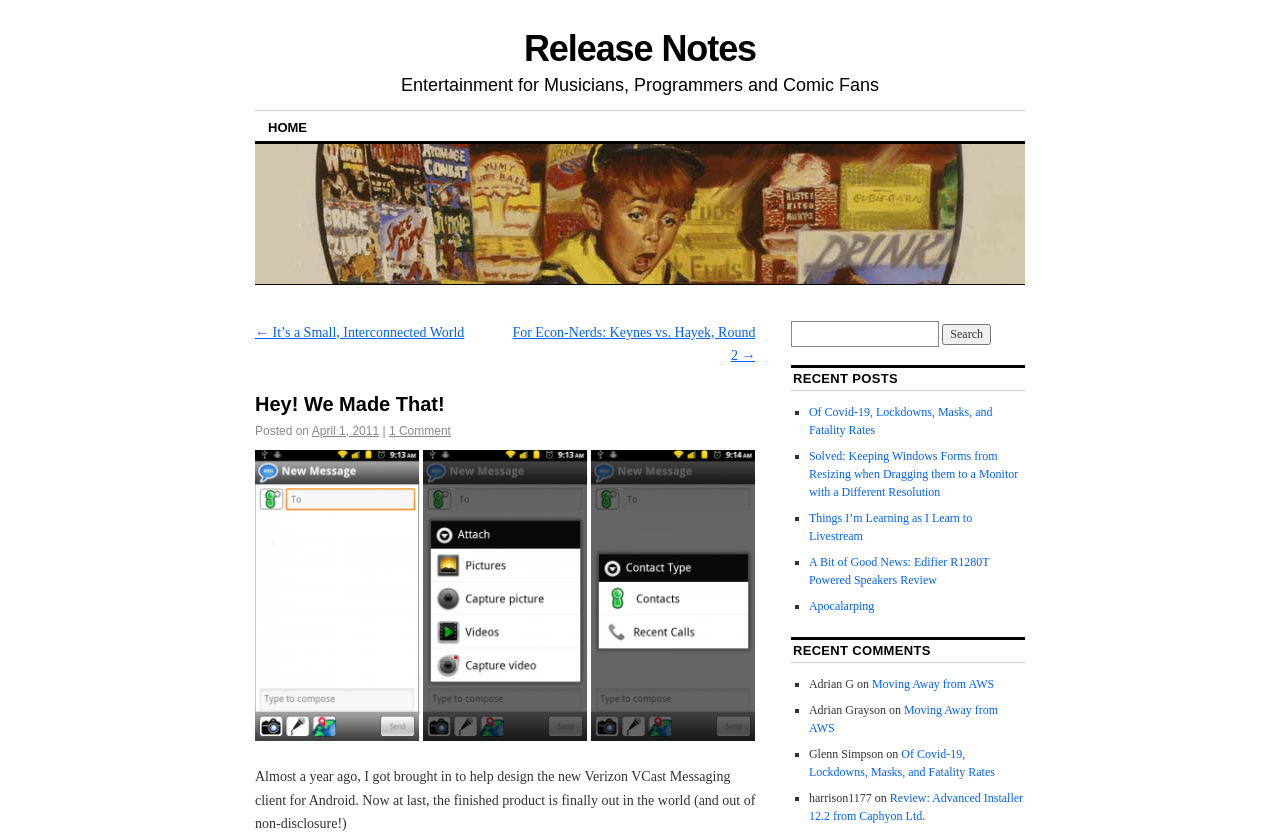Identify the bounding box for the element characterized by the following description: "teacher's license renewed".

None